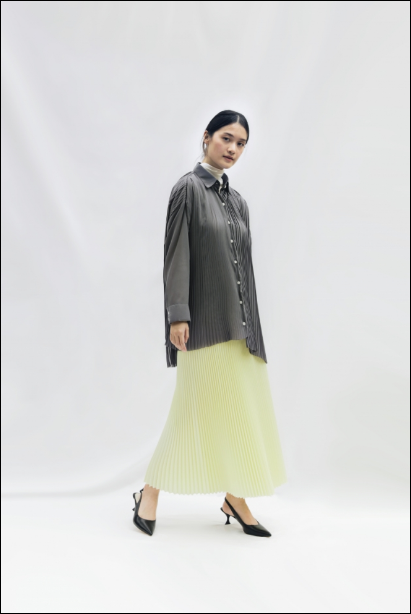What type of shoes is the model wearing?
Based on the image, give a one-word or short phrase answer.

black pointed-toe heels